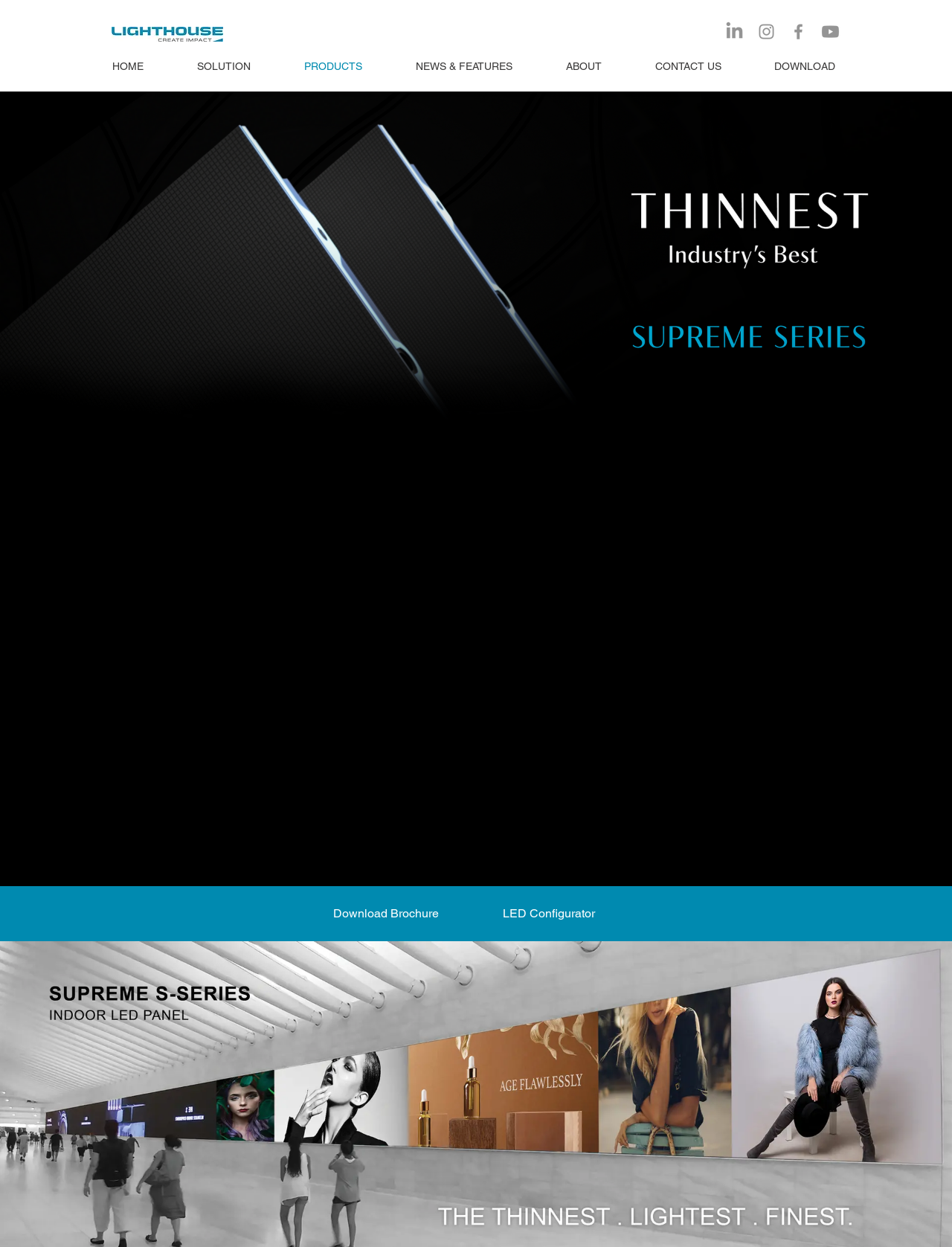Explain the webpage's layout and main content in detail.

The webpage is about Lighthouse Technologies Limited's Supreme Series, which offers the thinnest, lightest, and finest LED display solutions for public and commercial indoor broadcasting, such as shopping malls, hotels, galleries, cinemas, and event venues.

At the top left corner, there is a logo image of the company. On the top right side, there is a social bar with three links, each represented by an icon: Grey Instagram Icon, Grey Facebook Icon, and another unspecified icon.

Below the social bar, there is a navigation menu with seven links: HOME, SOLUTION, PRODUCTS, NEWS & FEATURES, ABOUT, CONTACT US, and DOWNLOAD. These links are evenly spaced and span across the top section of the page.

The main content area features a large background image, which takes up most of the page. On top of this background image, there are two prominent headings: "Download Brochure" and "LED Configurator", each with a corresponding link below. These headings are positioned side by side, with "Download Brochure" on the left and "LED Configurator" on the right.

At the bottom right corner, there is a link to send an email, represented by a "Mail" icon.